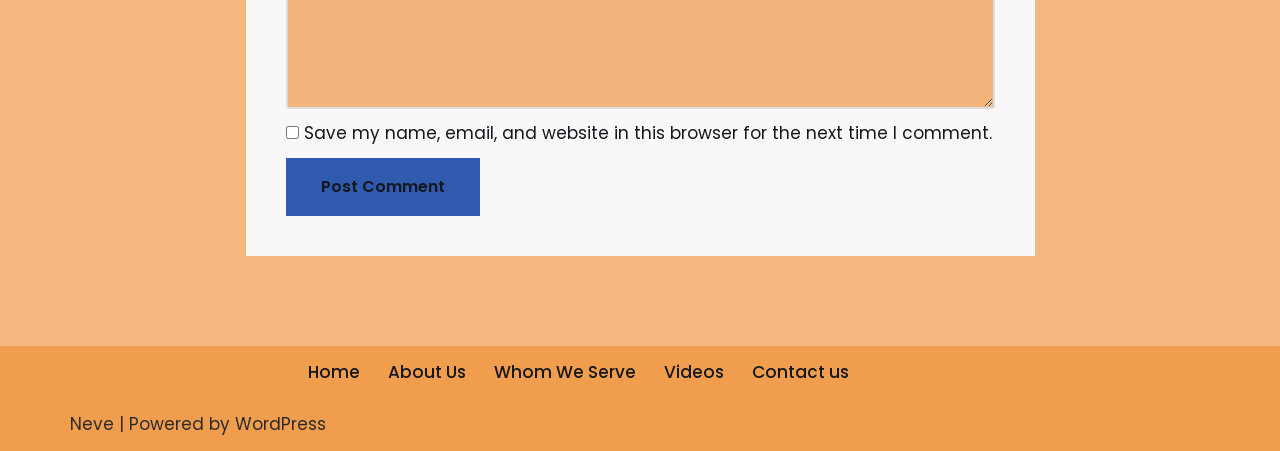Respond with a single word or phrase:
How many links are in the footer menu?

5